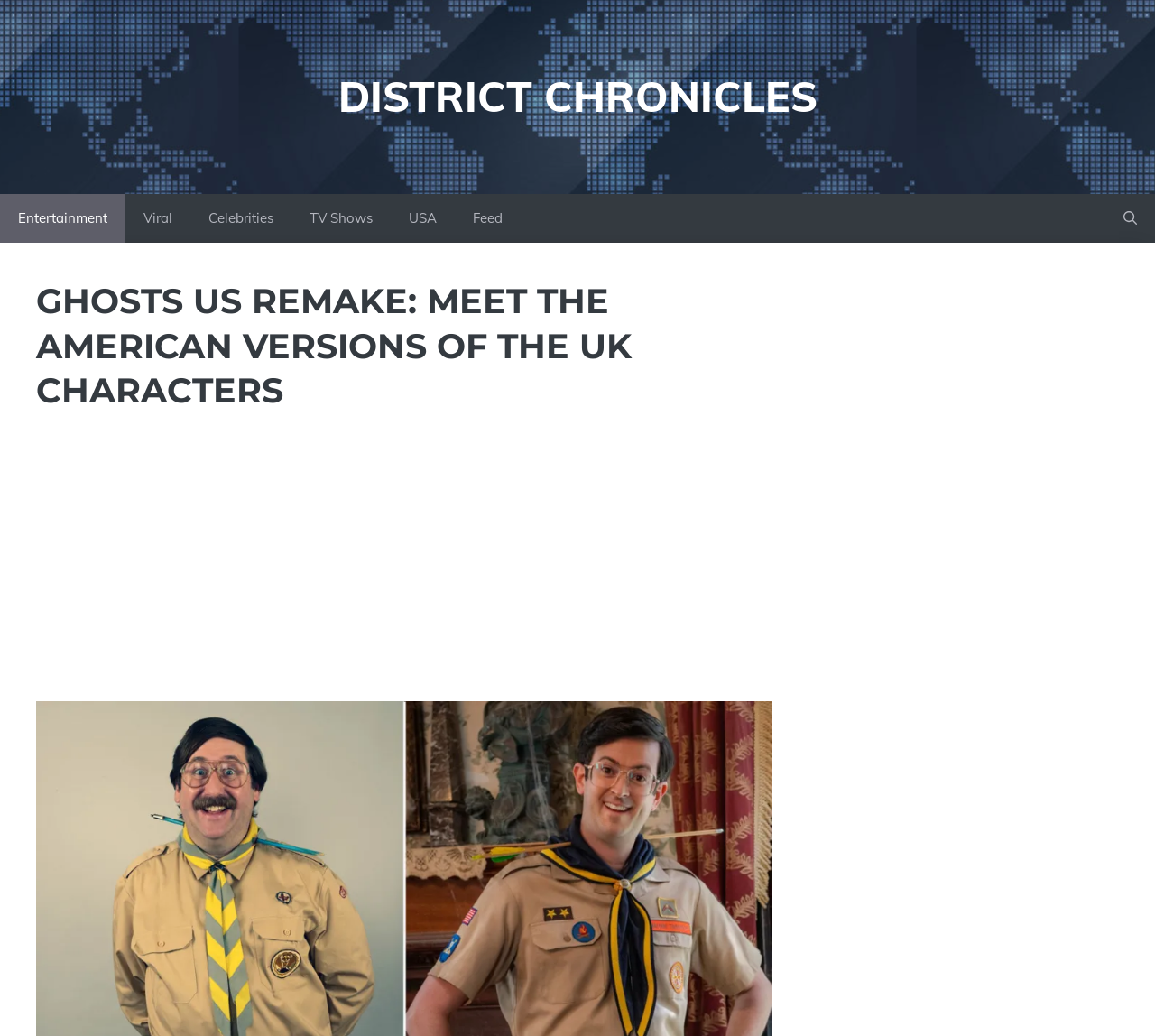Is there a search button on the page?
Please look at the screenshot and answer using one word or phrase.

Yes